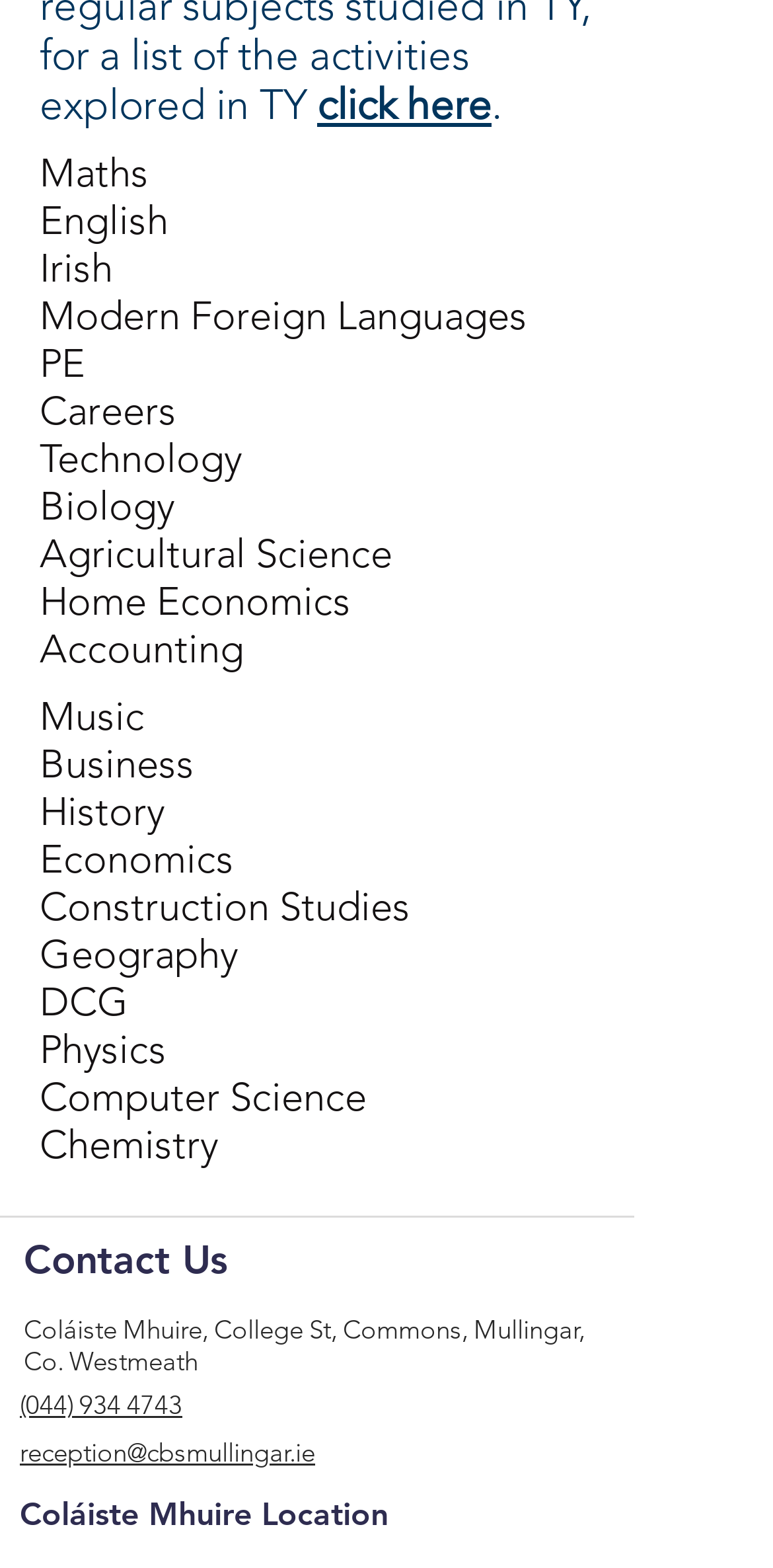For the following element description, predict the bounding box coordinates in the format (top-left x, top-left y, bottom-right x, bottom-right y). All values should be floating point numbers between 0 and 1. Description: (044) 934 4743

[0.026, 0.887, 0.236, 0.906]